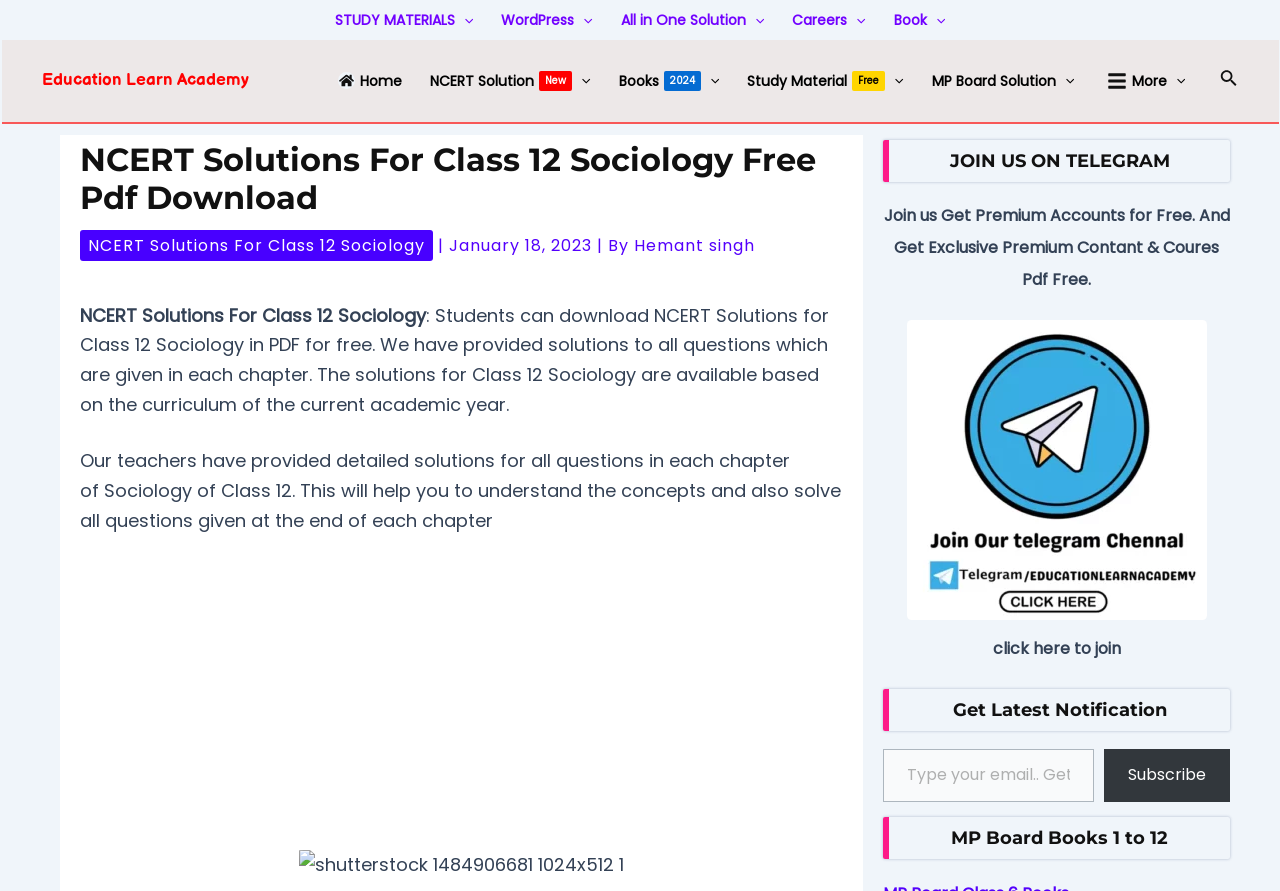Determine the bounding box coordinates of the region to click in order to accomplish the following instruction: "Subscribe to get latest notifications". Provide the coordinates as four float numbers between 0 and 1, specifically [left, top, right, bottom].

[0.862, 0.841, 0.961, 0.9]